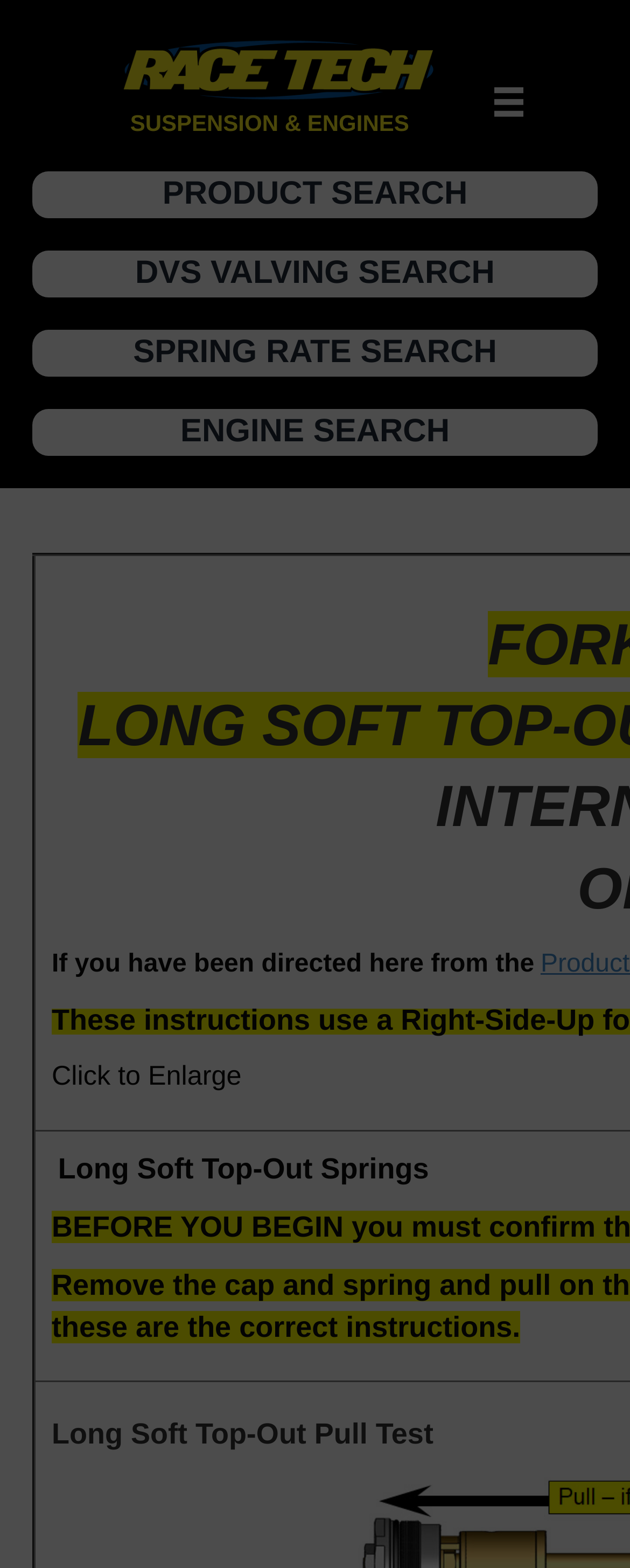Extract the main title from the webpage and generate its text.

FORK SPRING PRELOAD
LONG SOFT TOP-OUT SPRINGS - RELAXED PRELOAD
INTERNAL TOP-OUT SPRING
OPEN CARTRIDGE